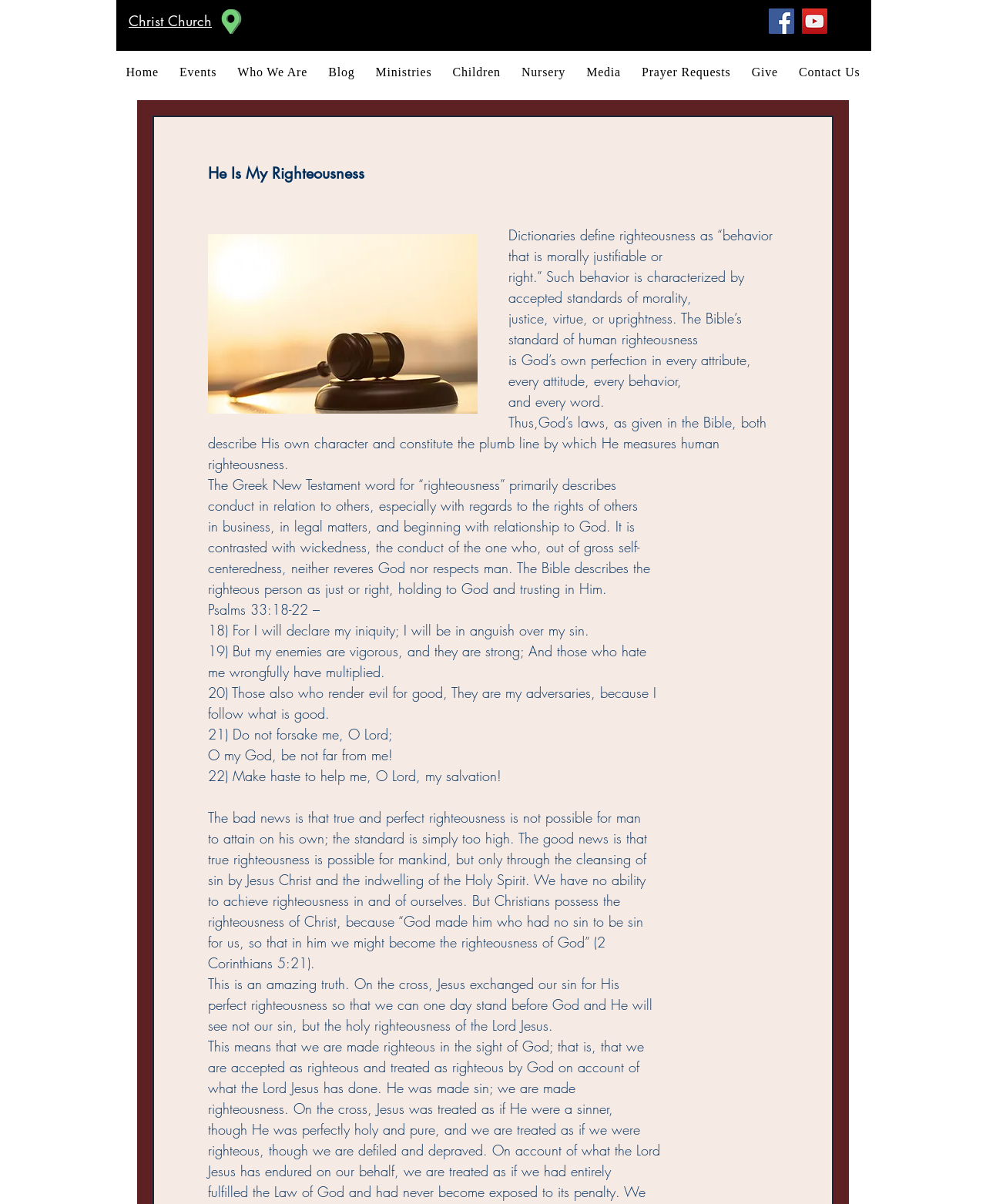What is the topic of the main content?
Look at the webpage screenshot and answer the question with a detailed explanation.

I analyzed the static text elements within the main content section and found that they are discussing the concept of righteousness, its definition, and its significance in the Bible.